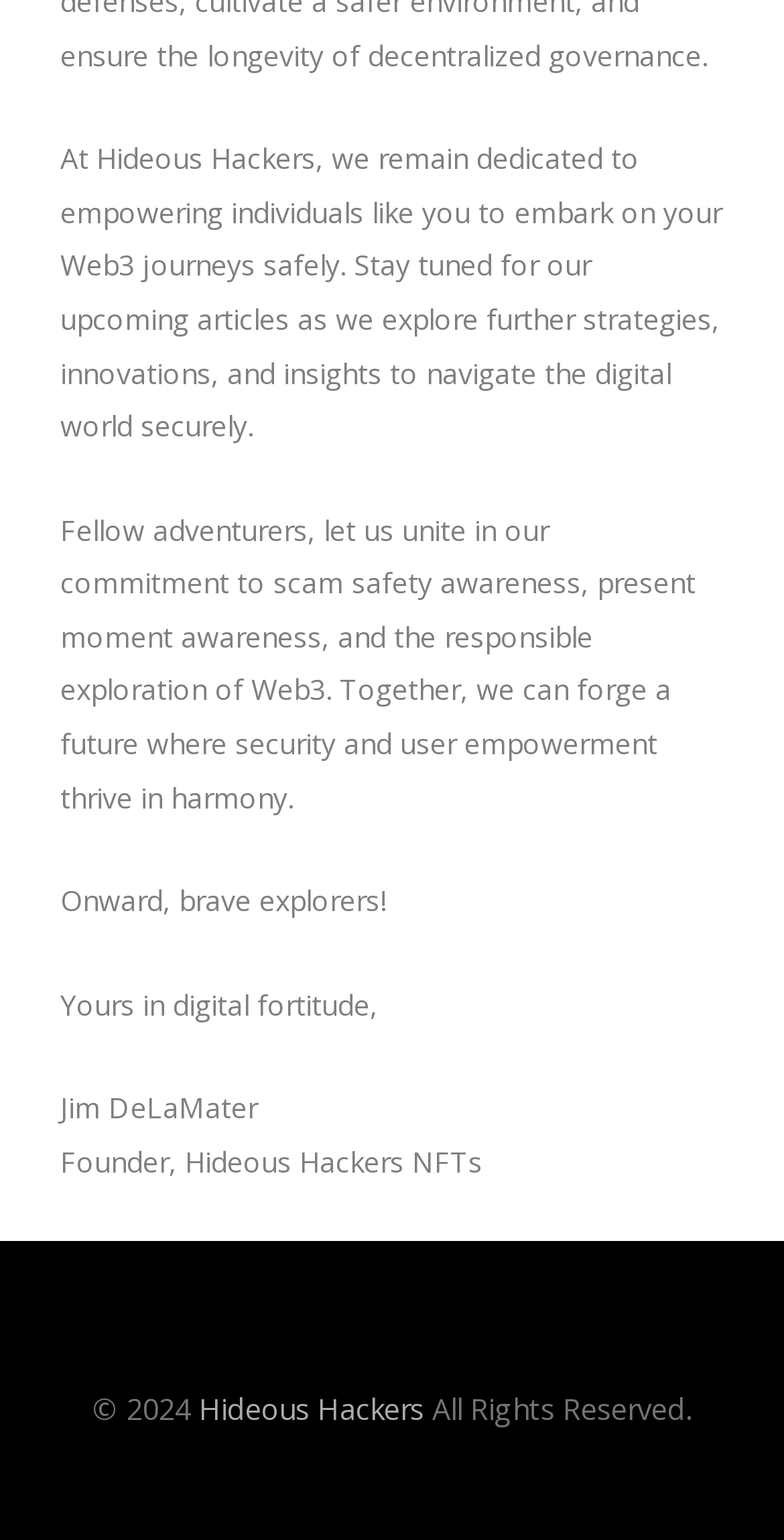Examine the image and give a thorough answer to the following question:
What is the theme of the website based on the introductory message?

I inferred the theme by reading the introductory message which mentions 'Web3 journeys' and 'scam safety awareness', indicating that the website is focused on Web3 and security-related topics.